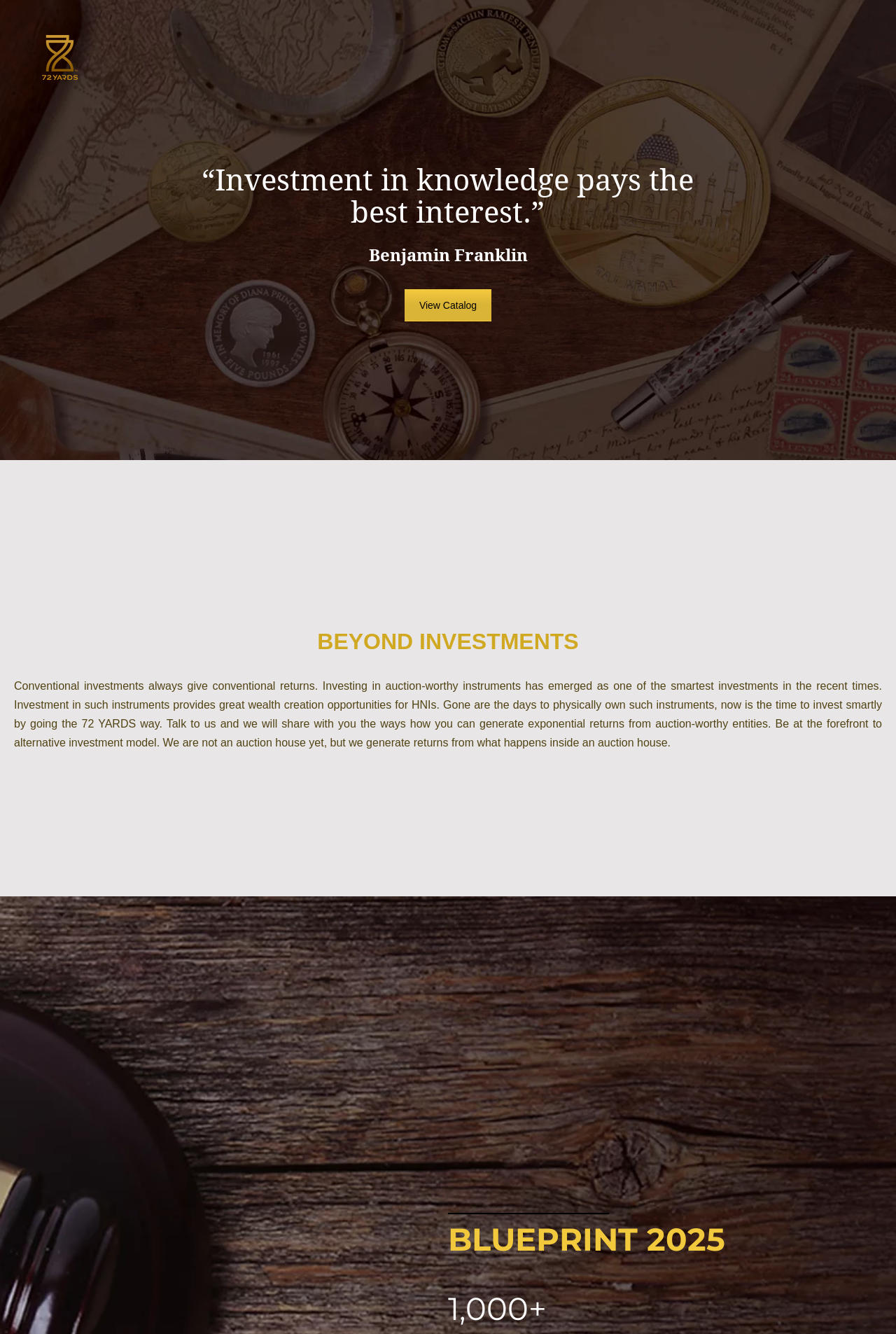Identify the bounding box for the UI element that is described as follows: "24 (Custom Size)".

None